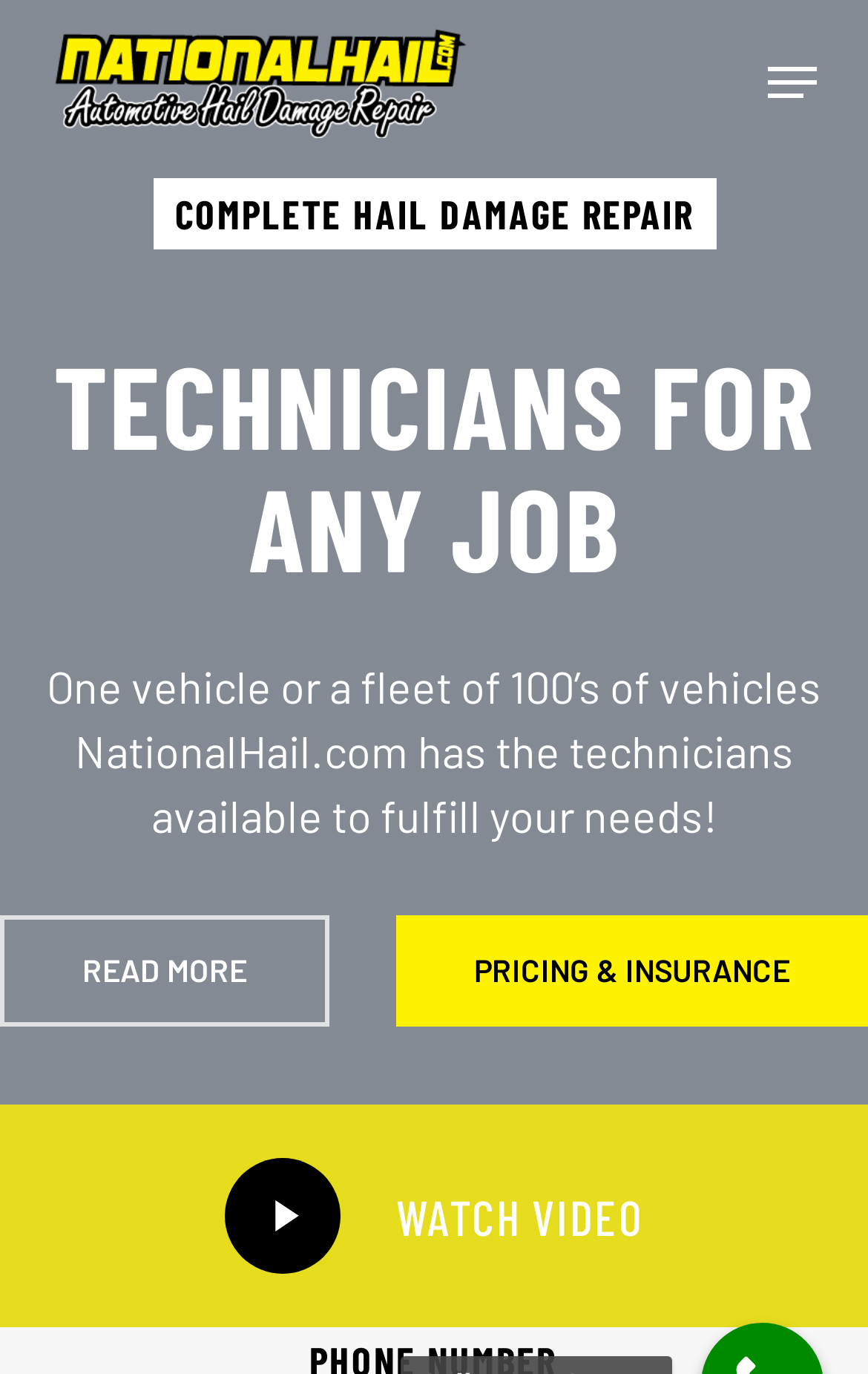Answer the following inquiry with a single word or phrase:
What is the target audience of National Hail?

Vehicle owners